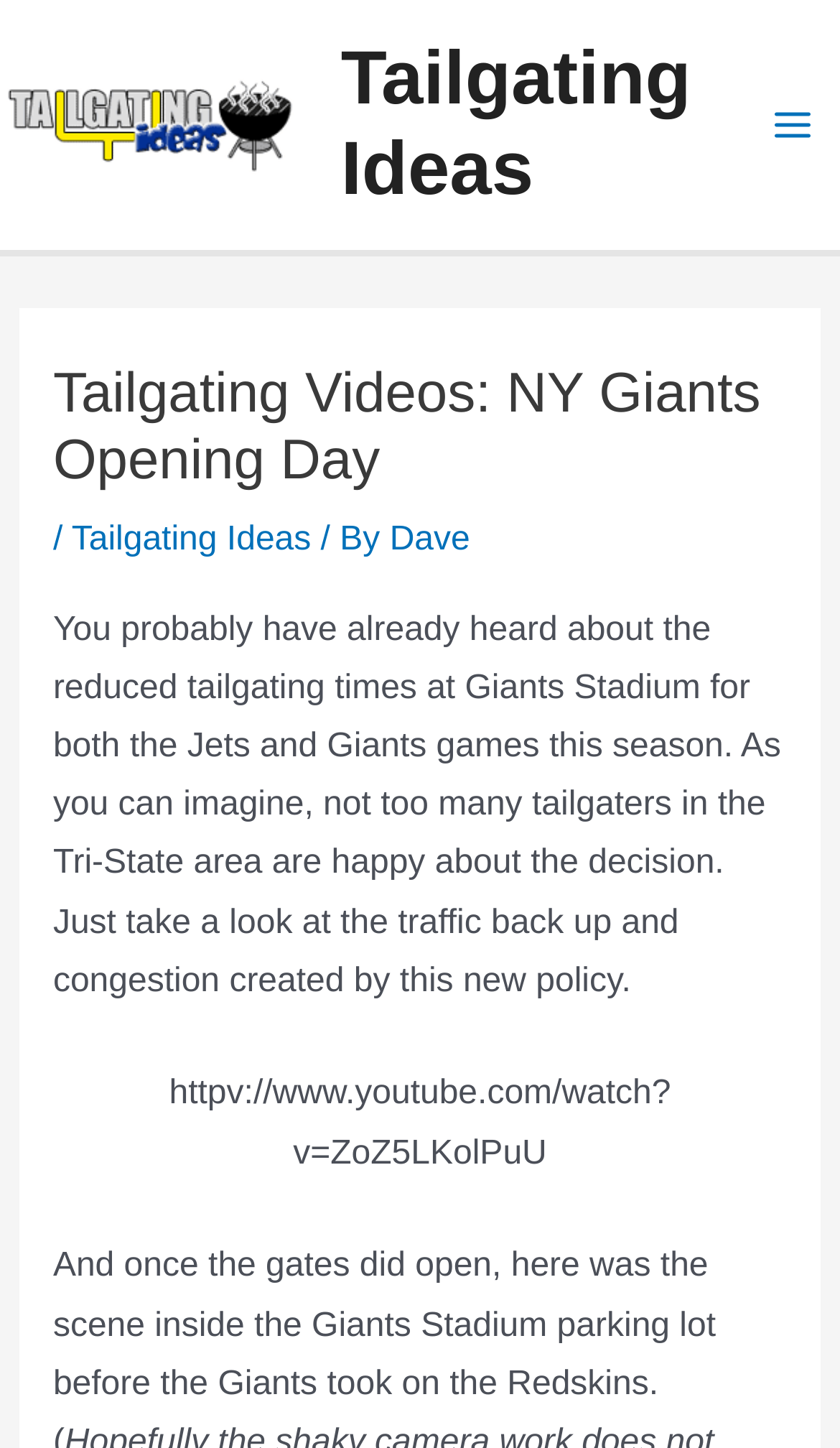Locate the UI element that matches the description Dave in the webpage screenshot. Return the bounding box coordinates in the format (top-left x, top-left y, bottom-right x, bottom-right y), with values ranging from 0 to 1.

[0.464, 0.361, 0.56, 0.386]